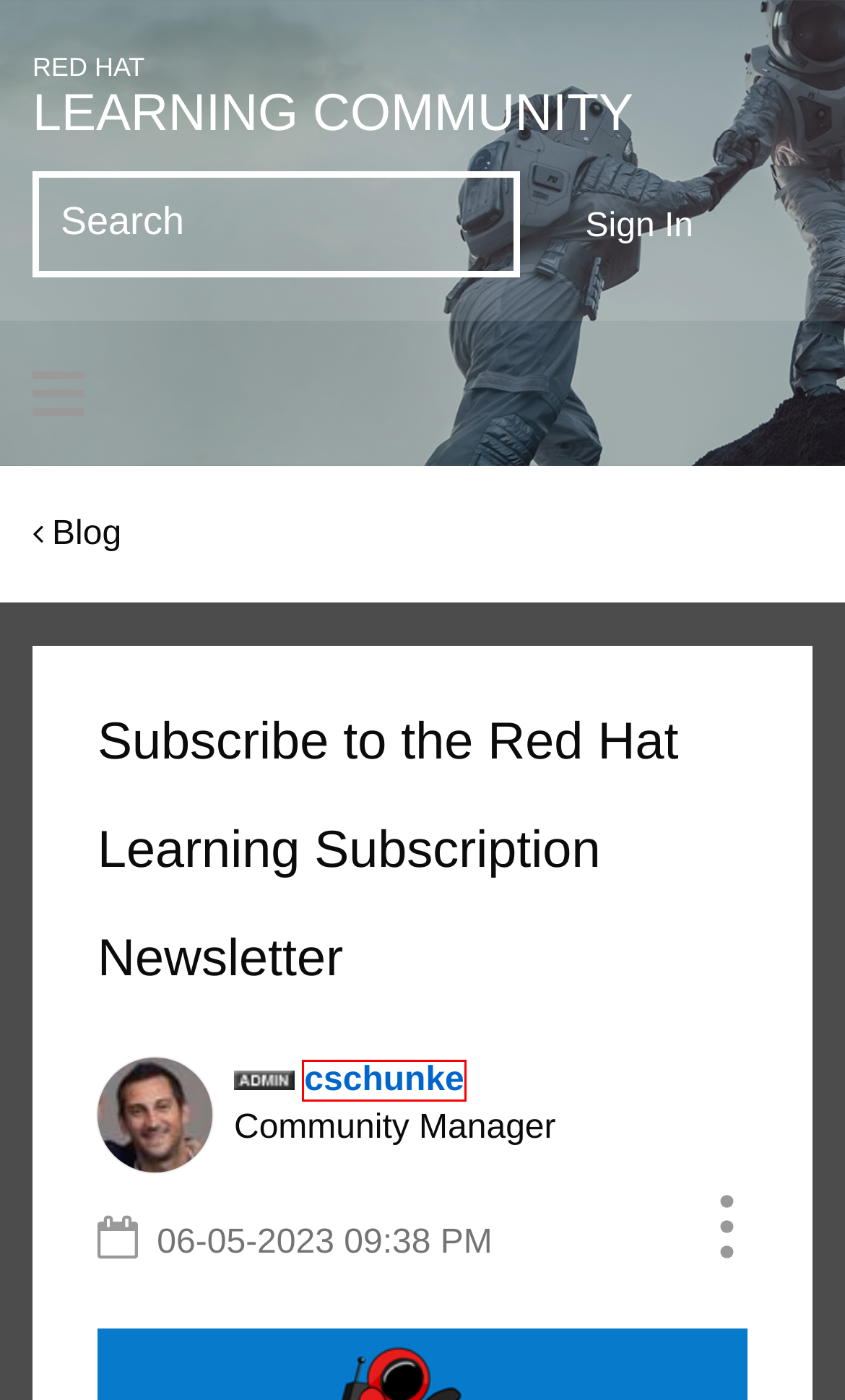Analyze the given webpage screenshot and identify the UI element within the red bounding box. Select the webpage description that best matches what you expect the new webpage to look like after clicking the element. Here are the candidates:
A. Training contact us
B. News and press releases
C. Red Hat Services & Support
D. Red Hat Global Preference Center
E. Red Hat Learning Subscription
F. Privacy Statement
G. Red Hat - We make open source technologies for the enterprise
H. About cschunke - Red Hat Learning Community

H